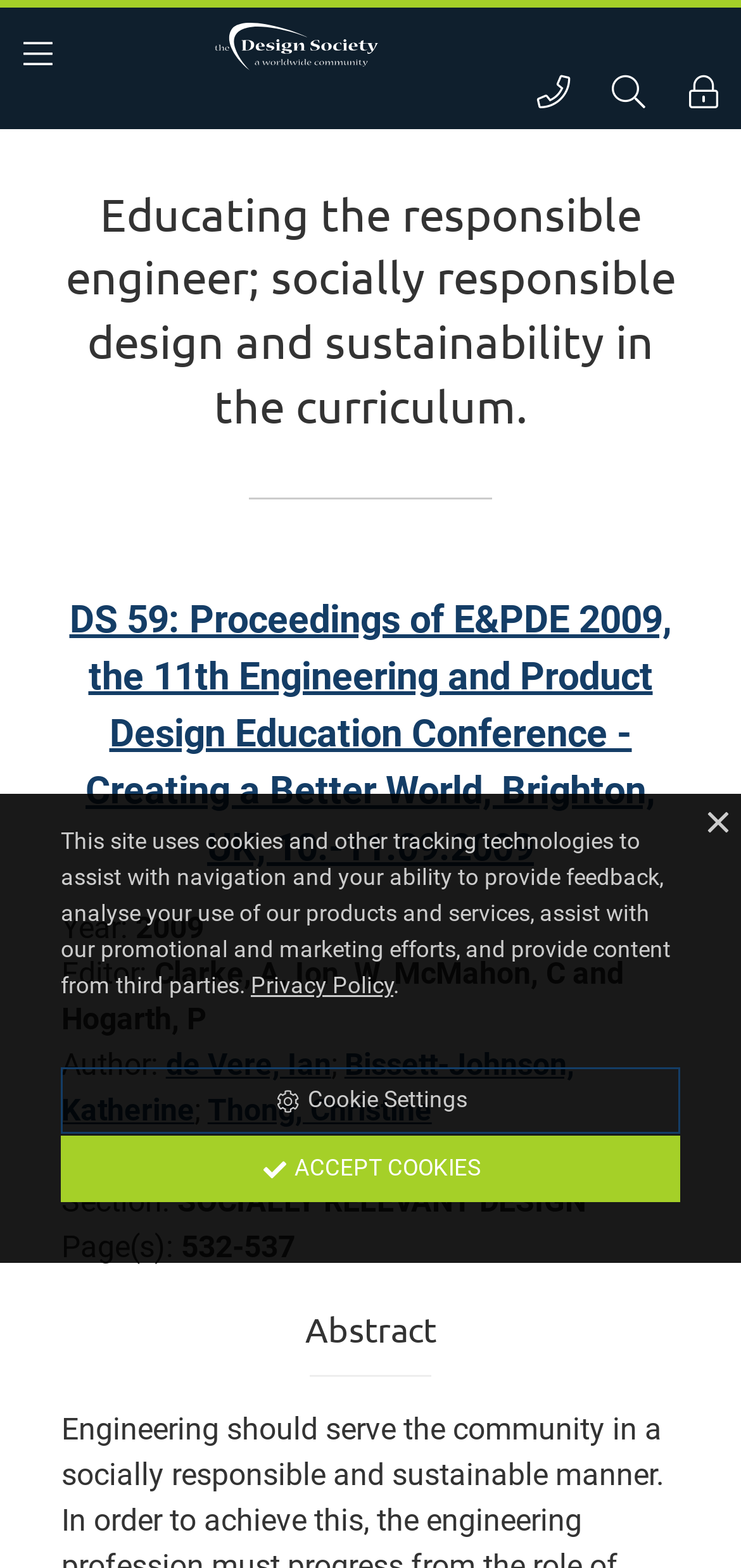Pinpoint the bounding box coordinates for the area that should be clicked to perform the following instruction: "read abstract".

[0.083, 0.832, 0.917, 0.878]